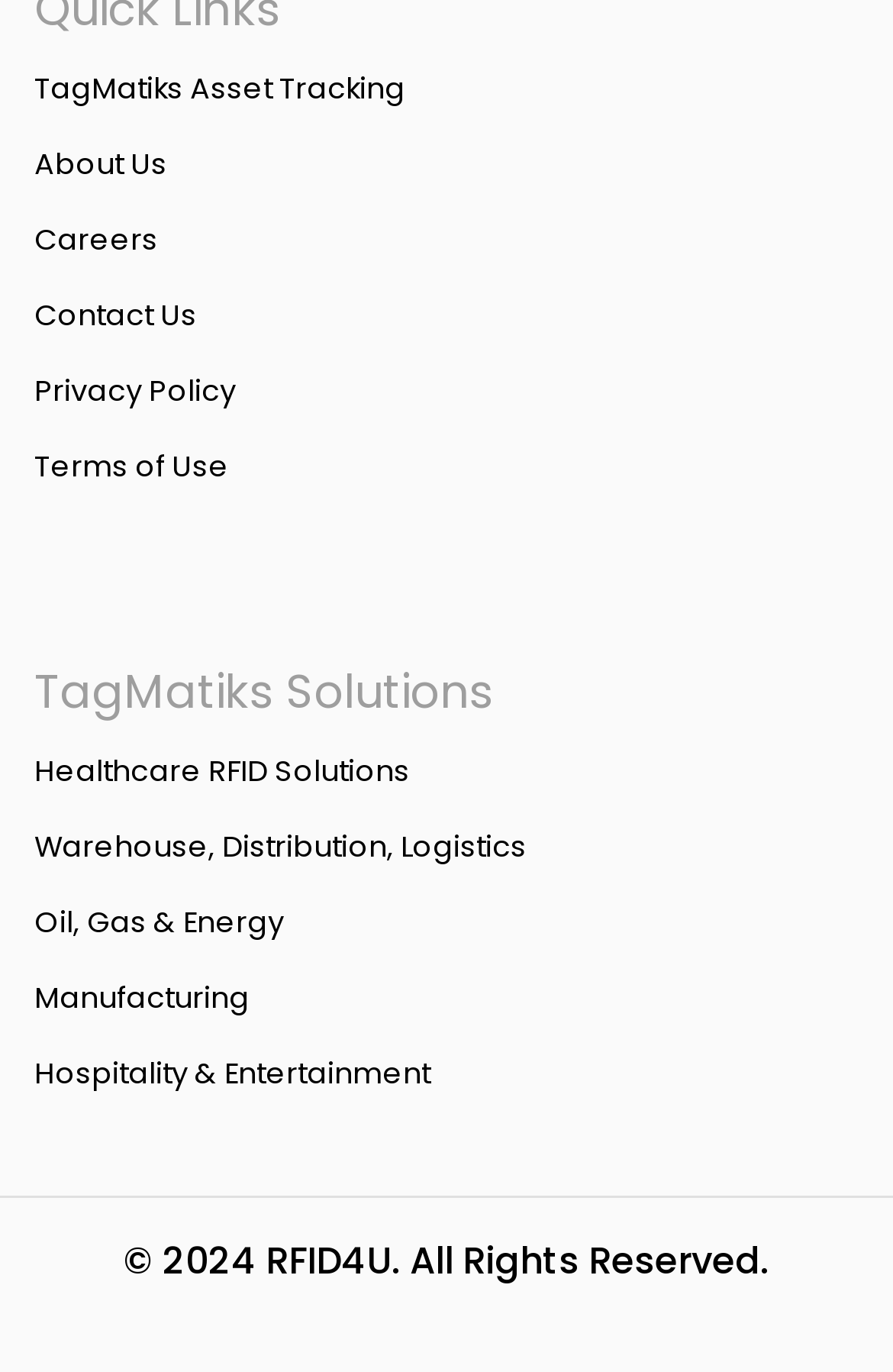What is the company name?
Answer with a single word or phrase, using the screenshot for reference.

TagMatiks